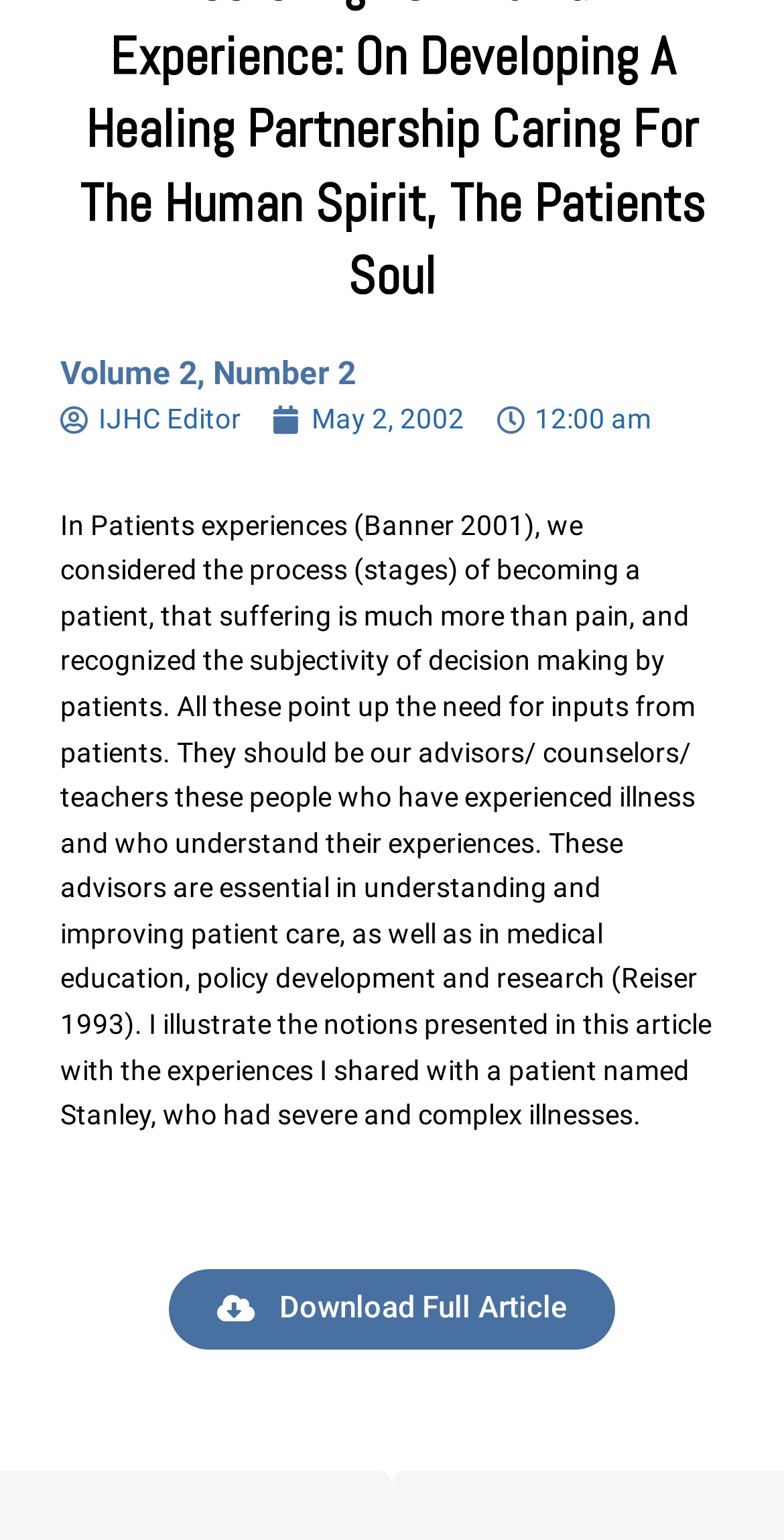Respond to the question below with a single word or phrase: What is the volume and number of the article?

Volume 2, Number 2